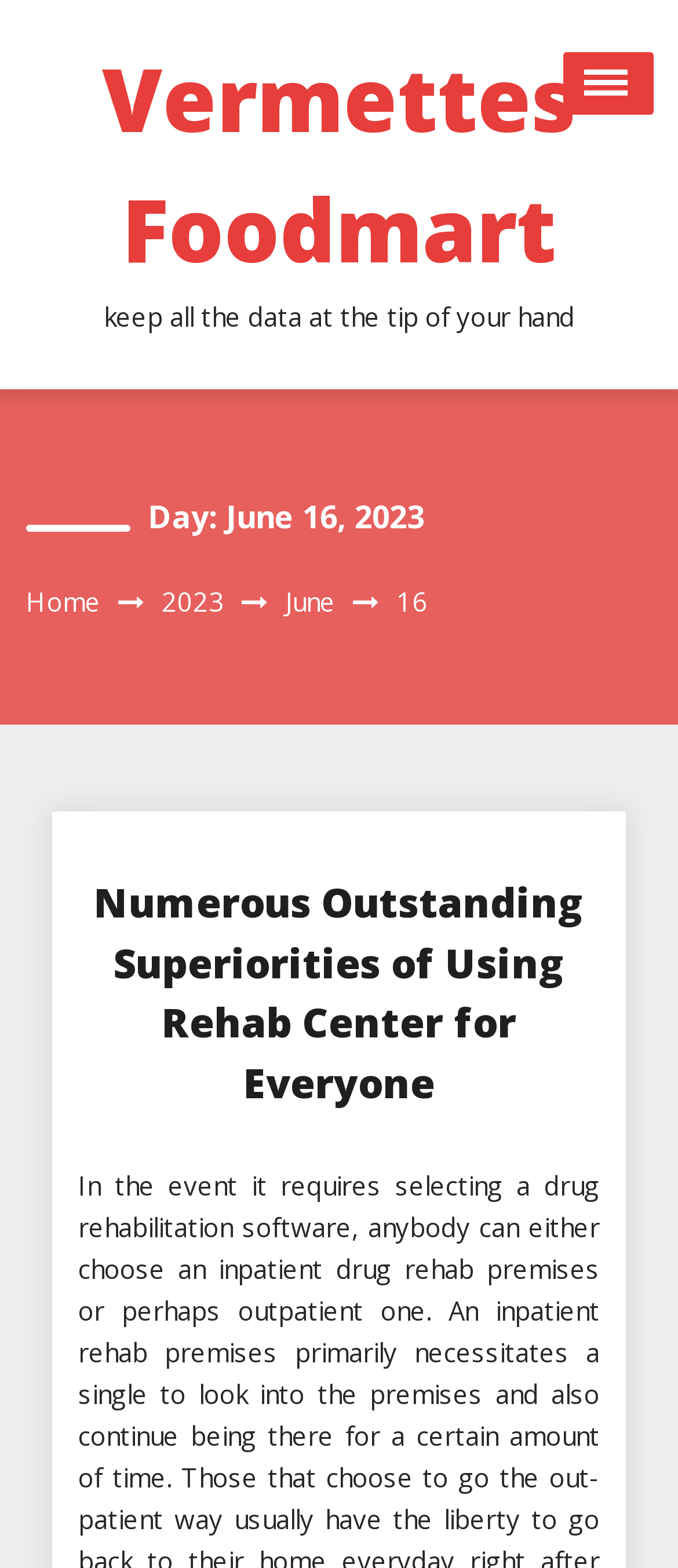Determine the bounding box coordinates for the element that should be clicked to follow this instruction: "click on the 'Open Menu' button". The coordinates should be given as four float numbers between 0 and 1, in the format [left, top, right, bottom].

[0.831, 0.033, 0.964, 0.073]